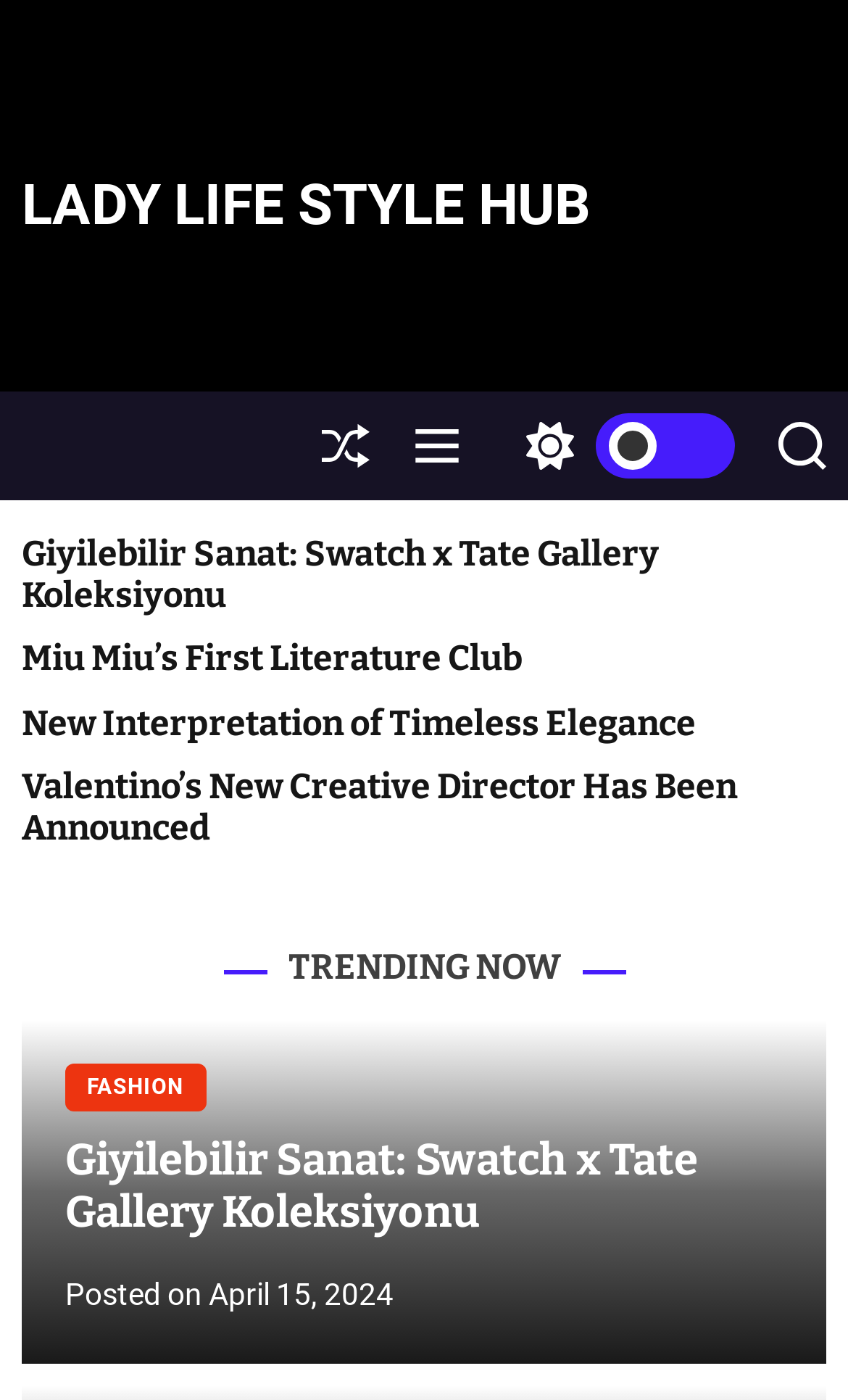Please identify the bounding box coordinates of the element on the webpage that should be clicked to follow this instruction: "Click on the 'Menu' button". The bounding box coordinates should be given as four float numbers between 0 and 1, formatted as [left, top, right, bottom].

[0.487, 0.28, 0.544, 0.357]